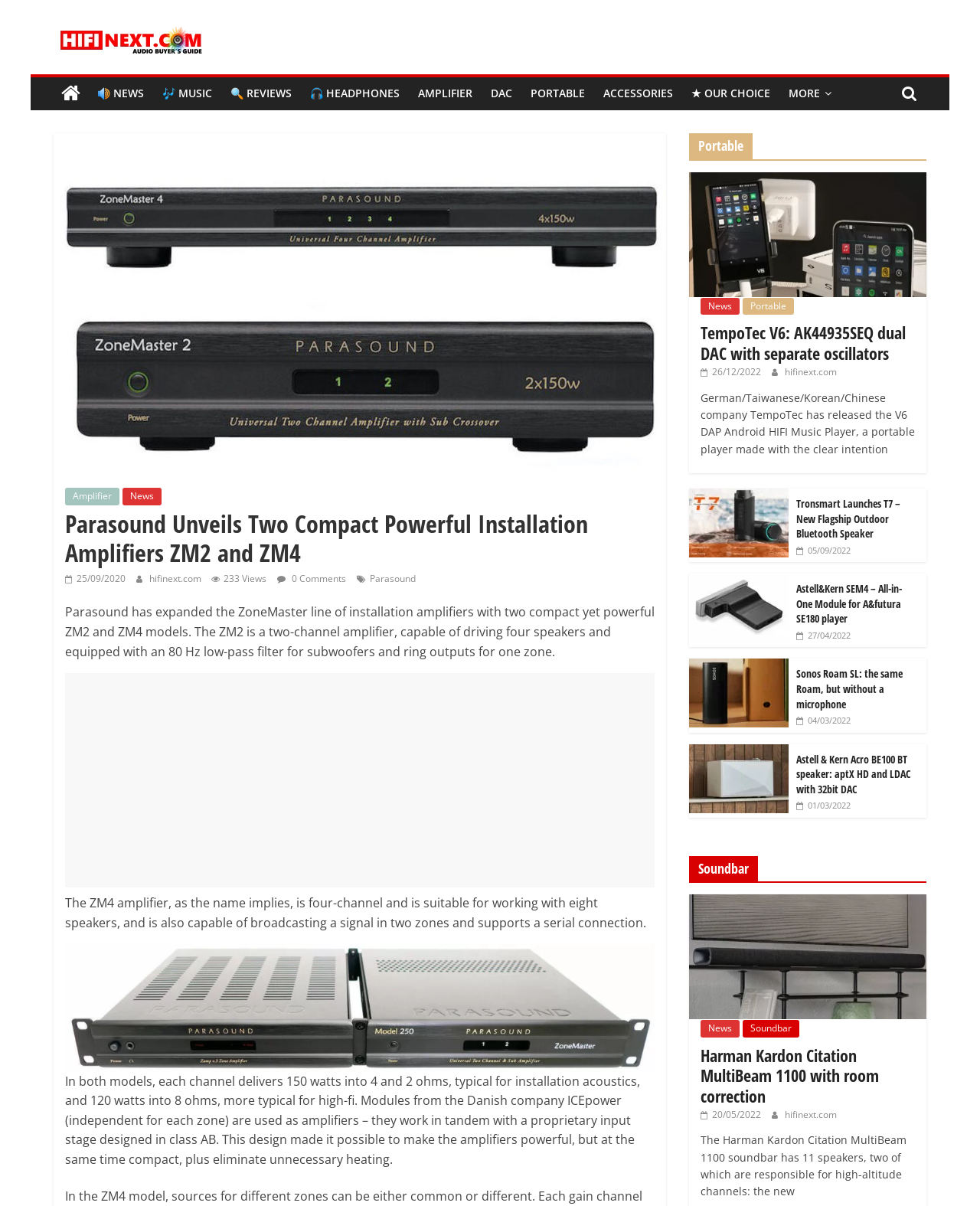Examine the image carefully and respond to the question with a detailed answer: 
What is the name of the company that released the V6 DAP Android HIFI Music Player?

The webpage mentions that German/Taiwanese/Korean/Chinese company TempoTec has released the V6 DAP Android HIFI Music Player, a portable player made with the clear intention.